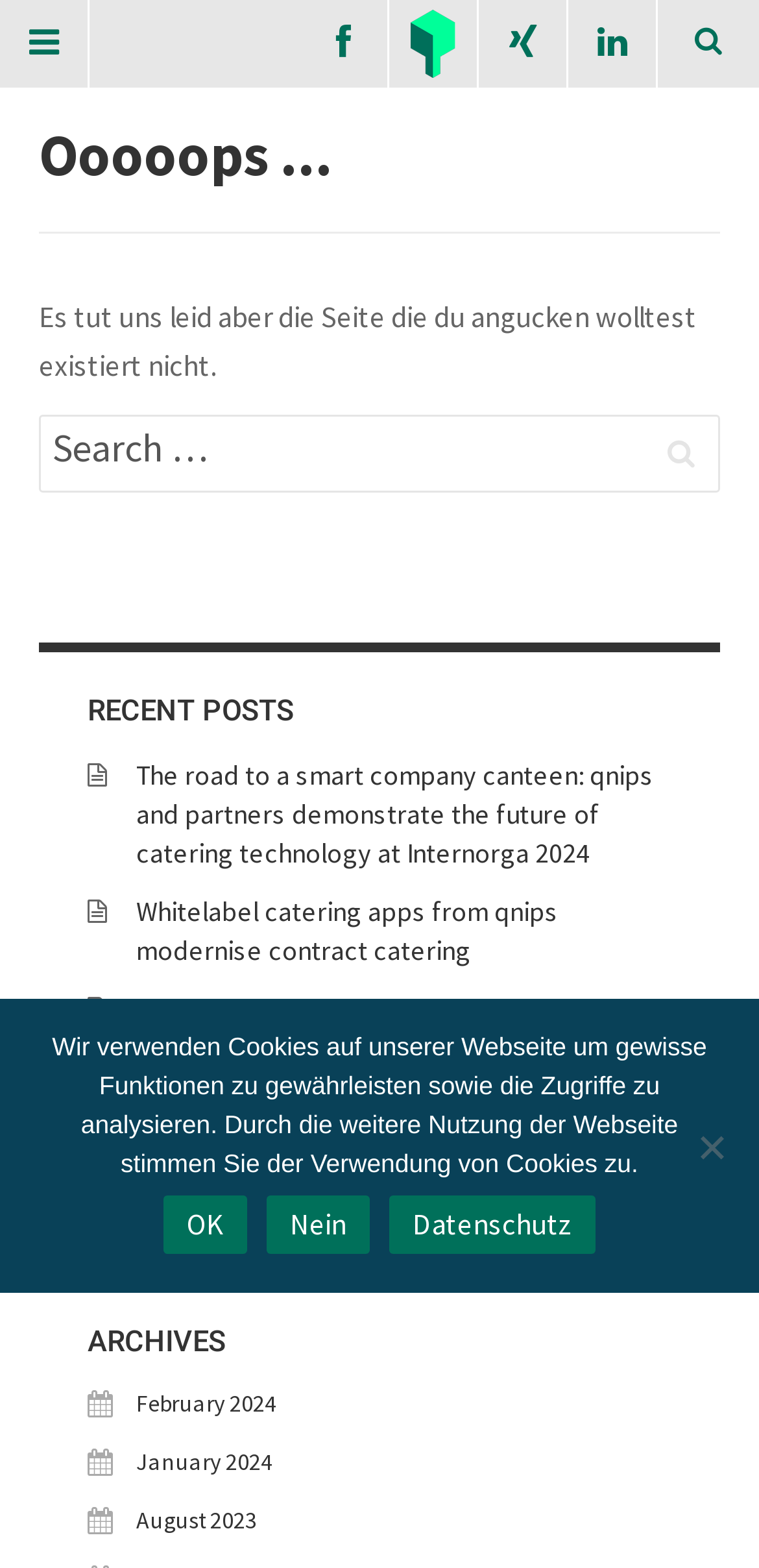Locate the bounding box coordinates of the element's region that should be clicked to carry out the following instruction: "Read the recent post about Internorga 2024". The coordinates need to be four float numbers between 0 and 1, i.e., [left, top, right, bottom].

[0.179, 0.482, 0.862, 0.554]